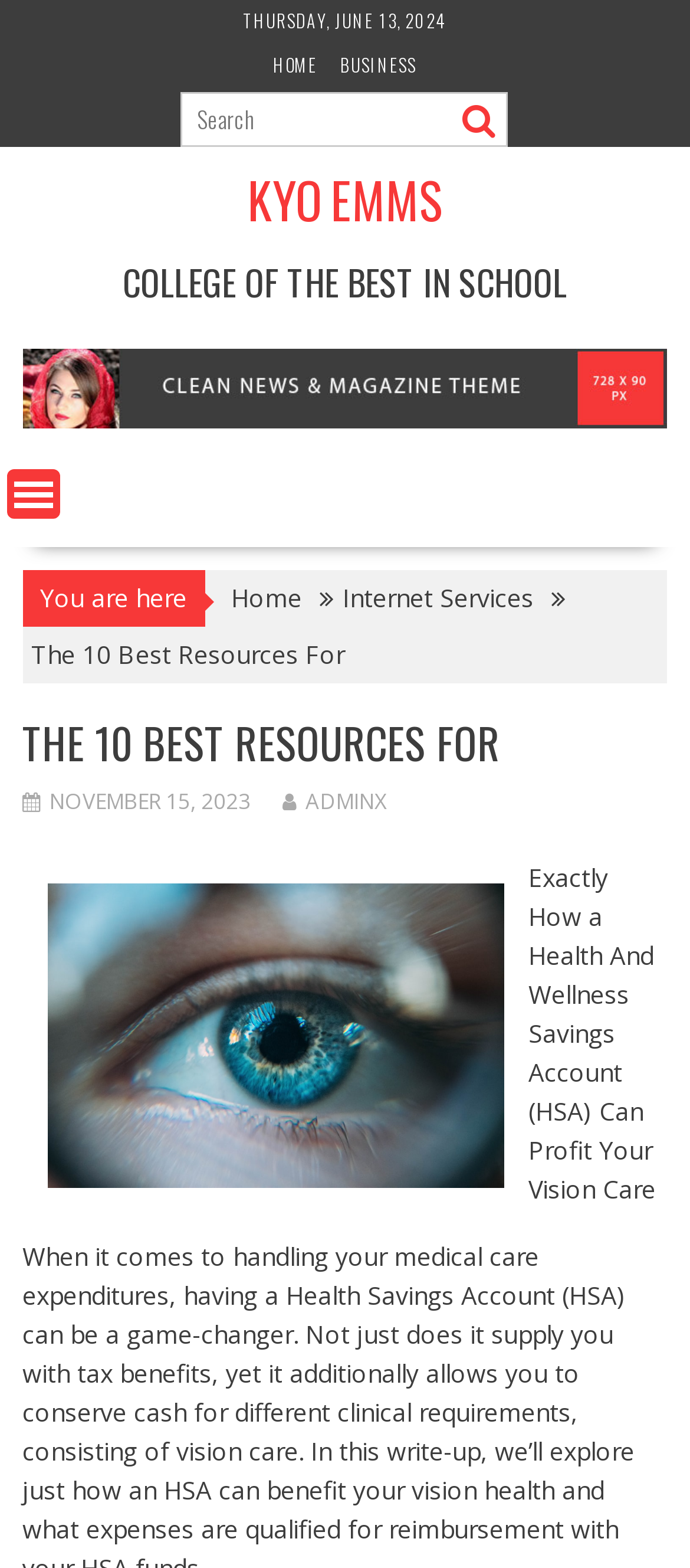What is the date displayed at the top?
Observe the image and answer the question with a one-word or short phrase response.

THURSDAY, JUNE 13, 2024